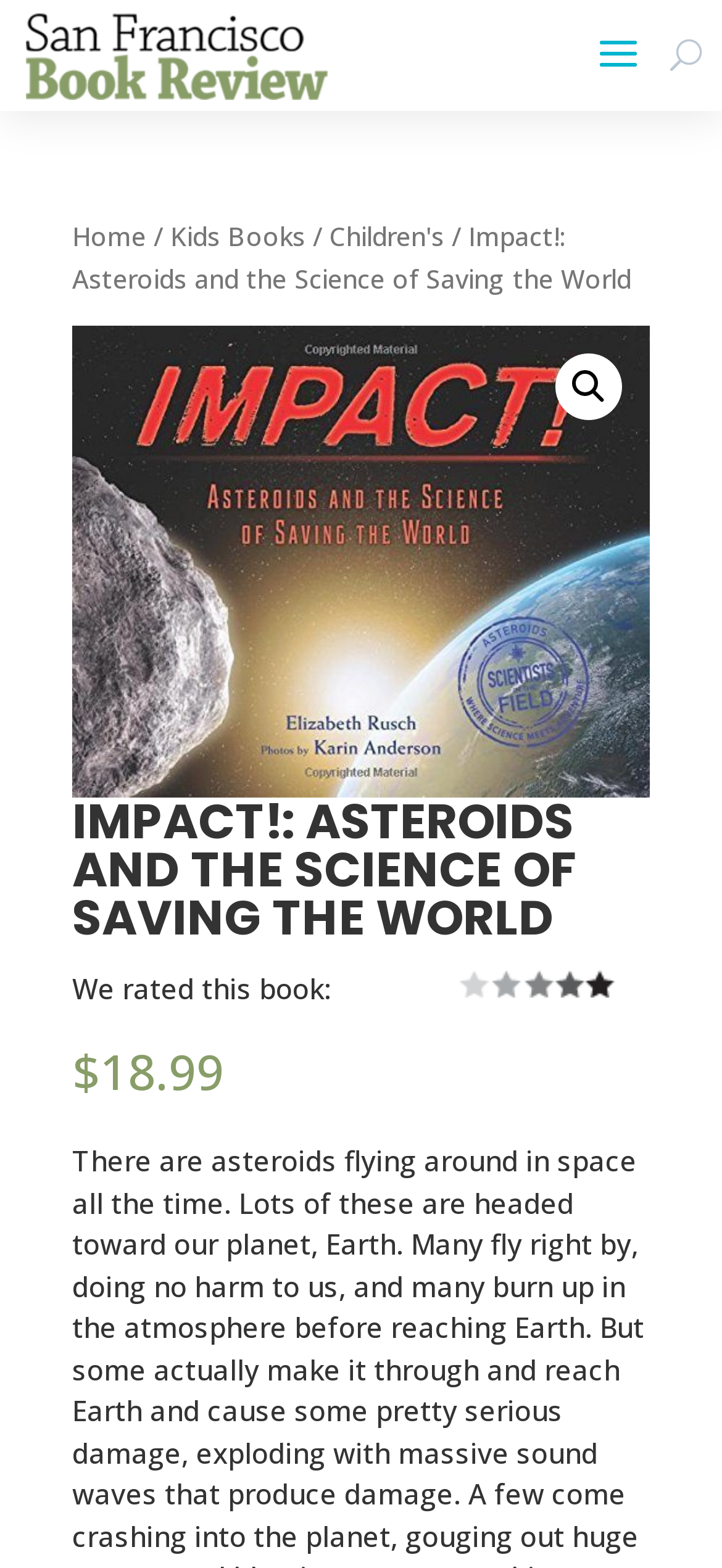Please provide the bounding box coordinates in the format (top-left x, top-left y, bottom-right x, bottom-right y). Remember, all values are floating point numbers between 0 and 1. What is the bounding box coordinate of the region described as: Home

[0.1, 0.139, 0.203, 0.162]